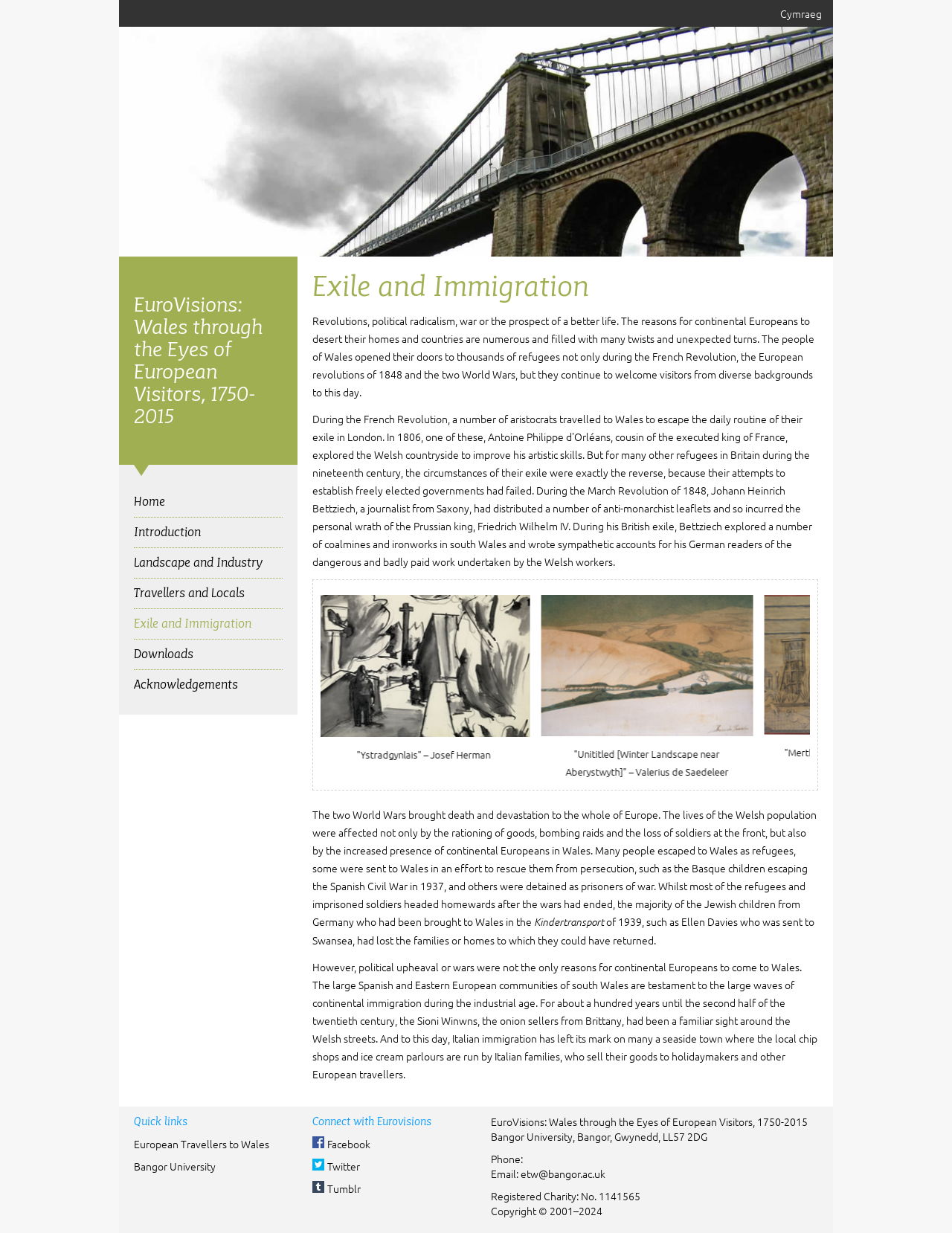Given the webpage screenshot, identify the bounding box of the UI element that matches this description: "European Travellers to Wales".

[0.141, 0.921, 0.283, 0.933]